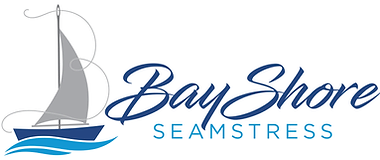Provide a thorough and detailed response to the question by examining the image: 
What values does the logo symbolize?

The caption states that the logo symbolizes creativity, craftsmanship, and a connection to coastal aesthetics, which are the core values represented by the Bay Shore Seamstress brand.